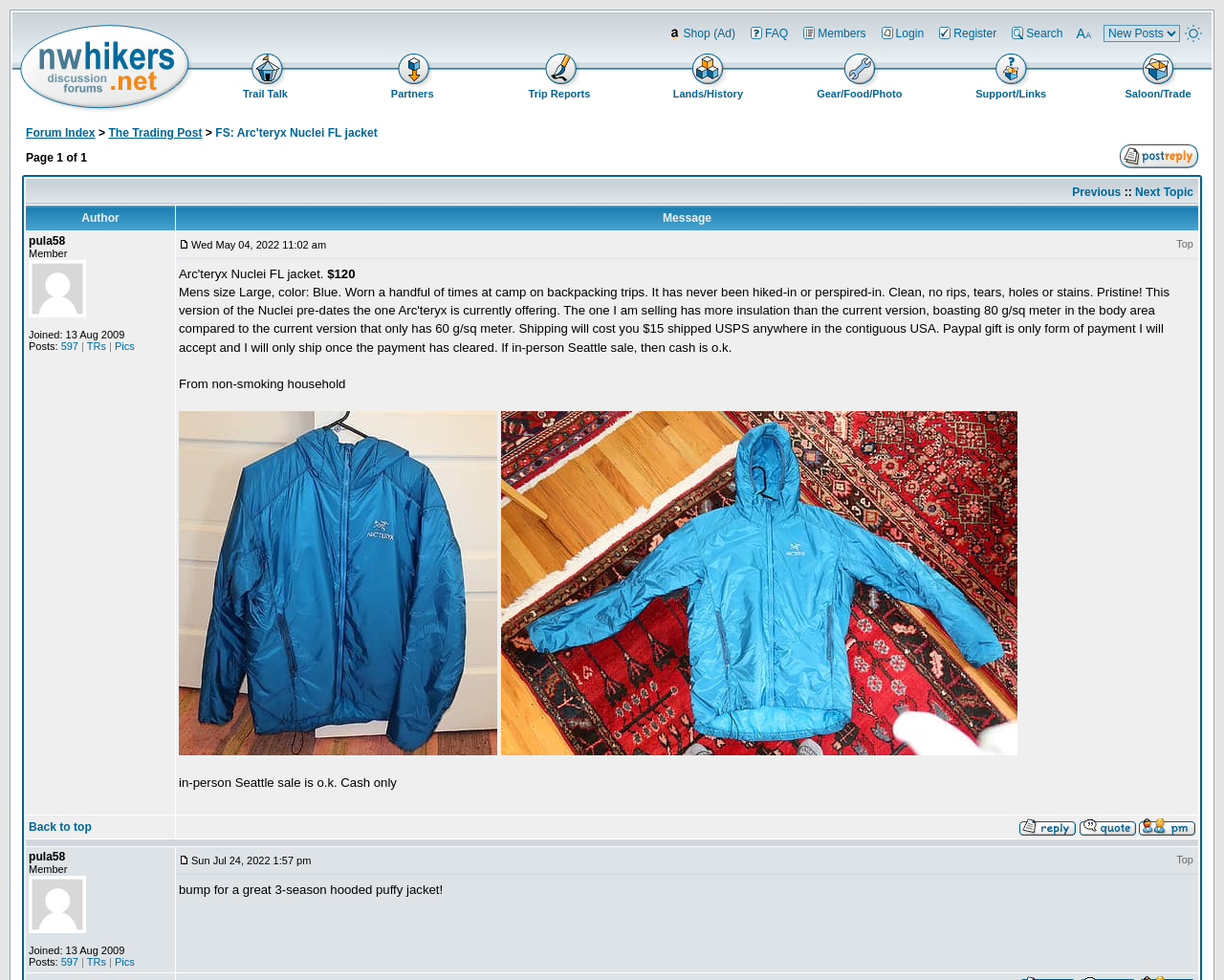Find the bounding box coordinates of the clickable area that will achieve the following instruction: "Register on the website".

[0.765, 0.026, 0.814, 0.04]